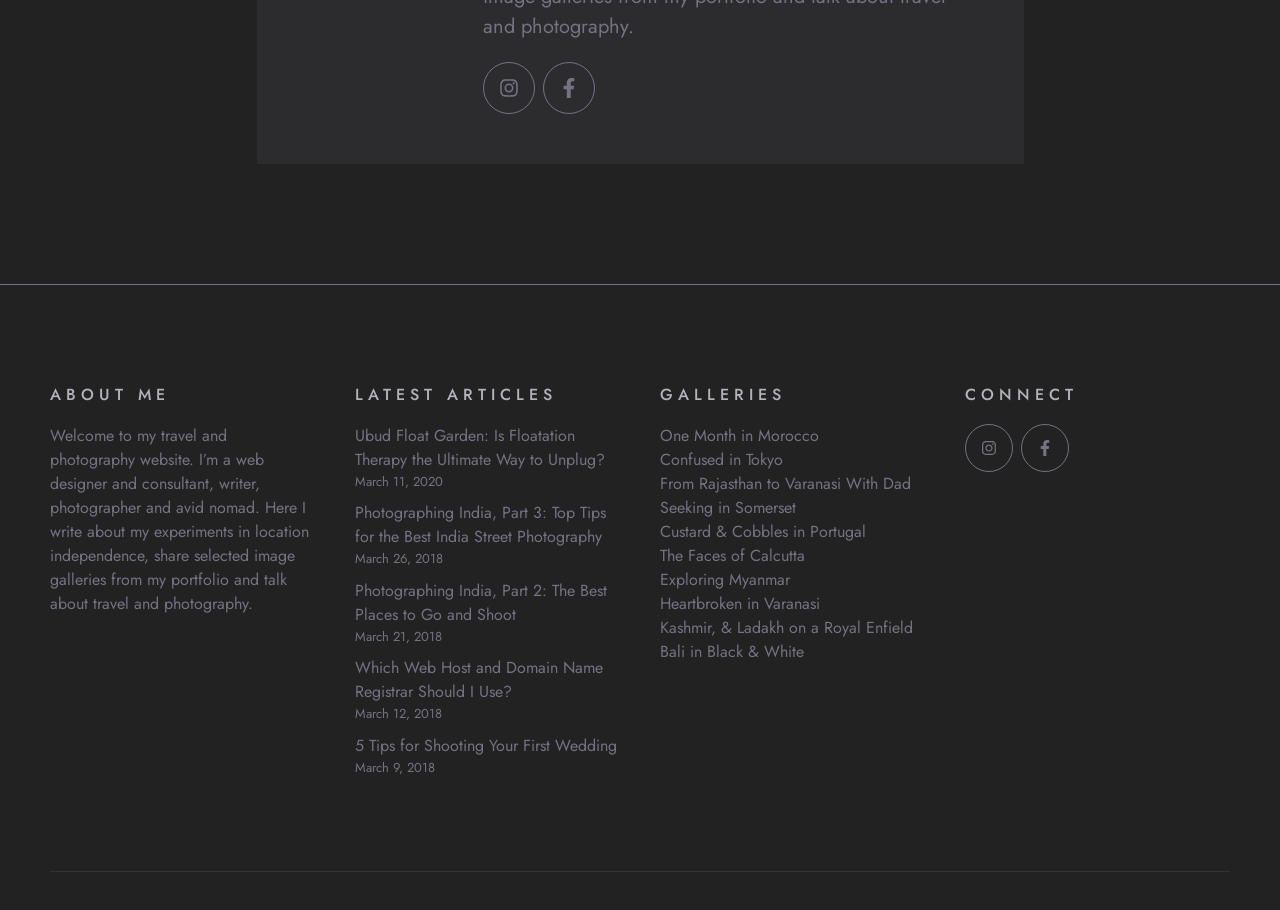Please locate the bounding box coordinates of the element that should be clicked to achieve the given instruction: "Connect with the author on social media".

[0.754, 0.466, 0.791, 0.519]